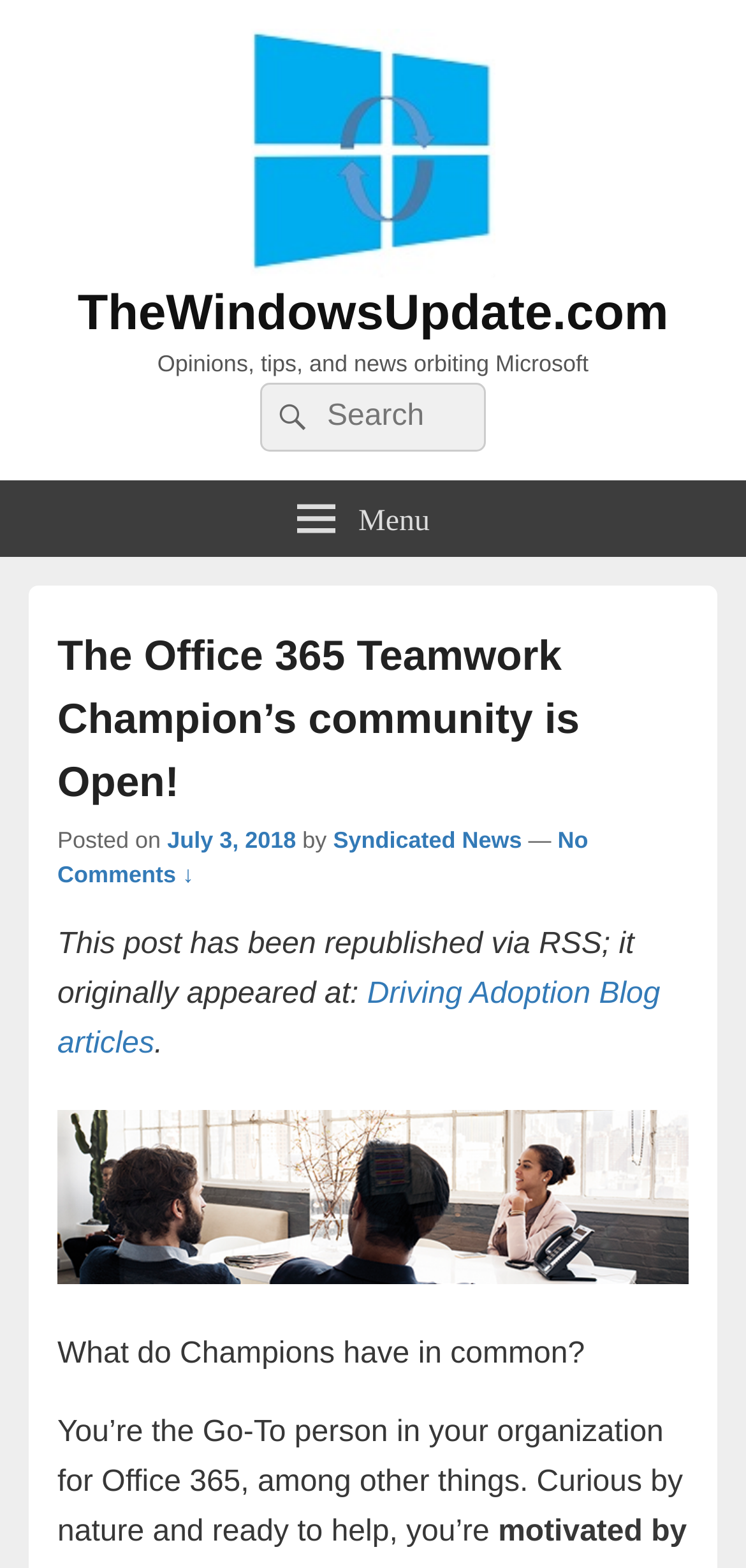Point out the bounding box coordinates of the section to click in order to follow this instruction: "Click the 'Search' button".

None